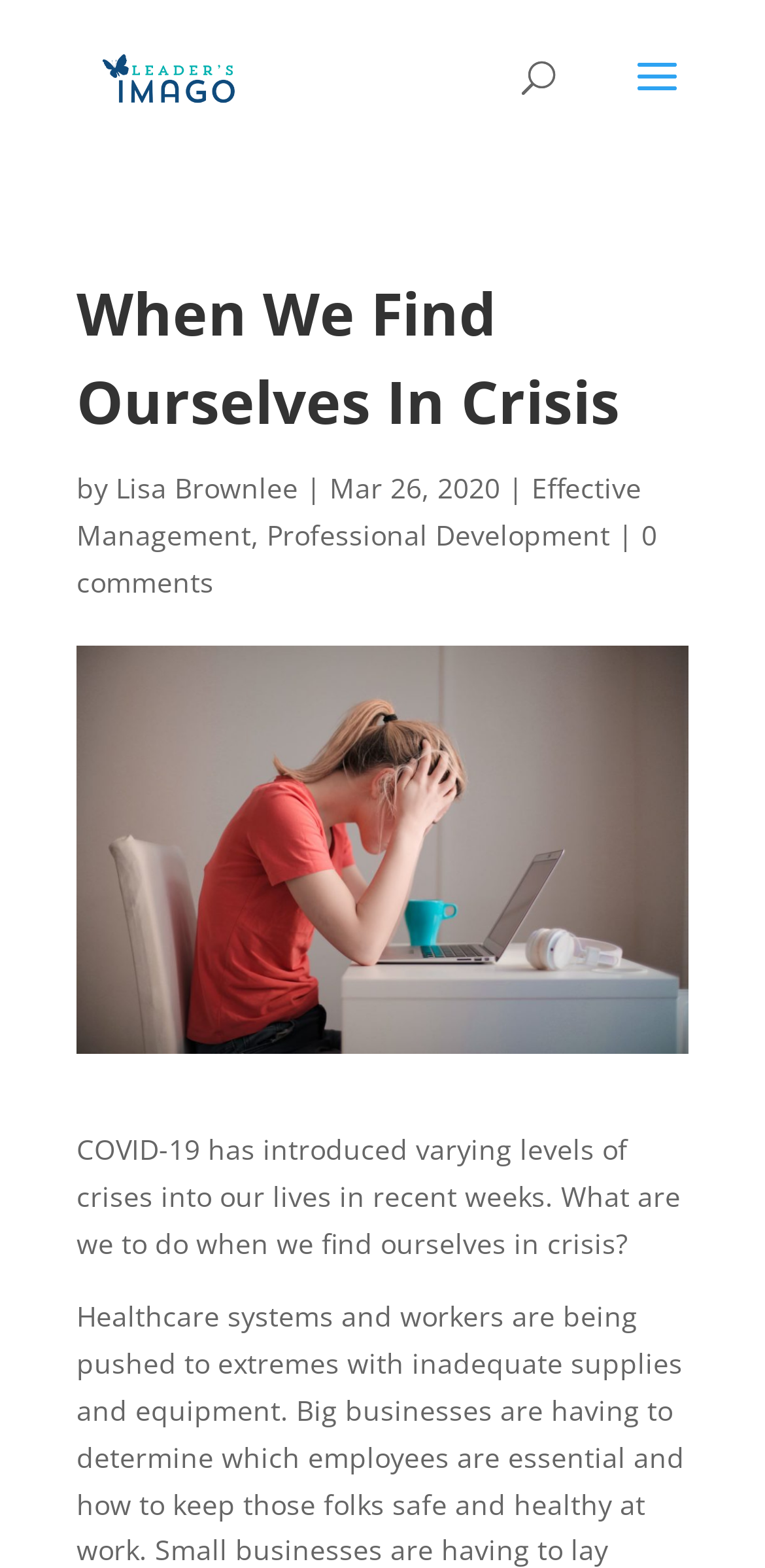Give a succinct answer to this question in a single word or phrase: 
What is the topic of the article?

Crisis management